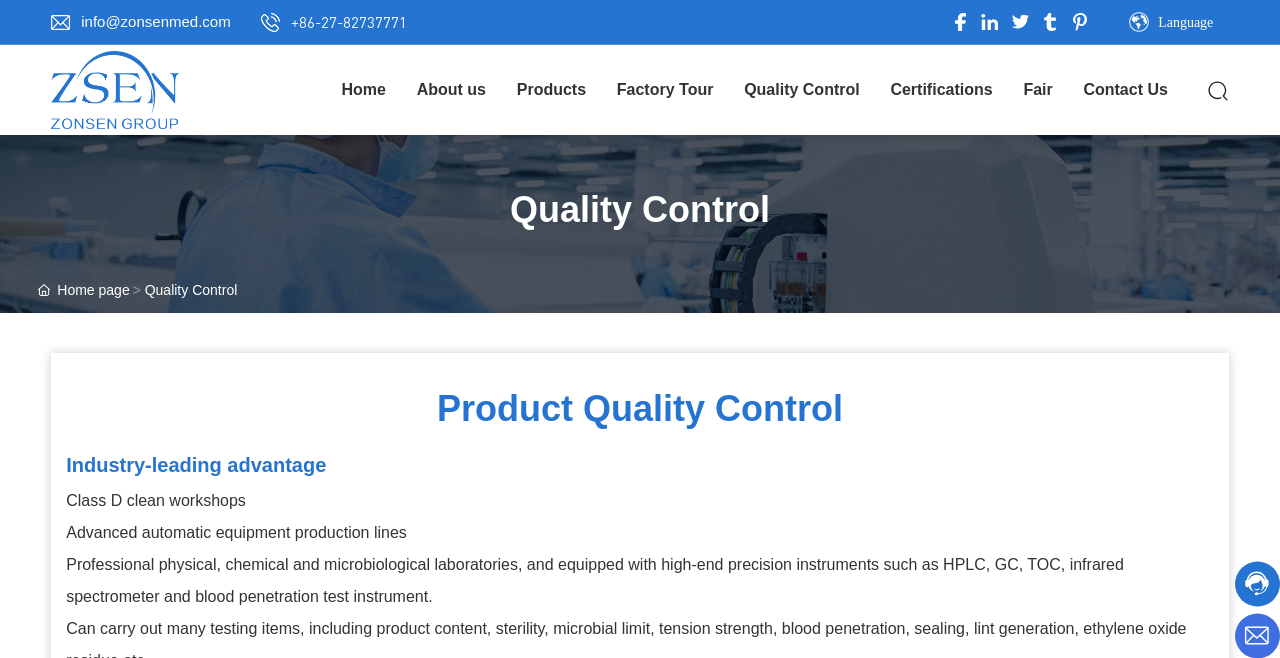What is the last item in the navigation menu?
Refer to the image and give a detailed answer to the question.

I looked at the navigation menu on the top of the webpage, and the last item is 'Contact Us'.